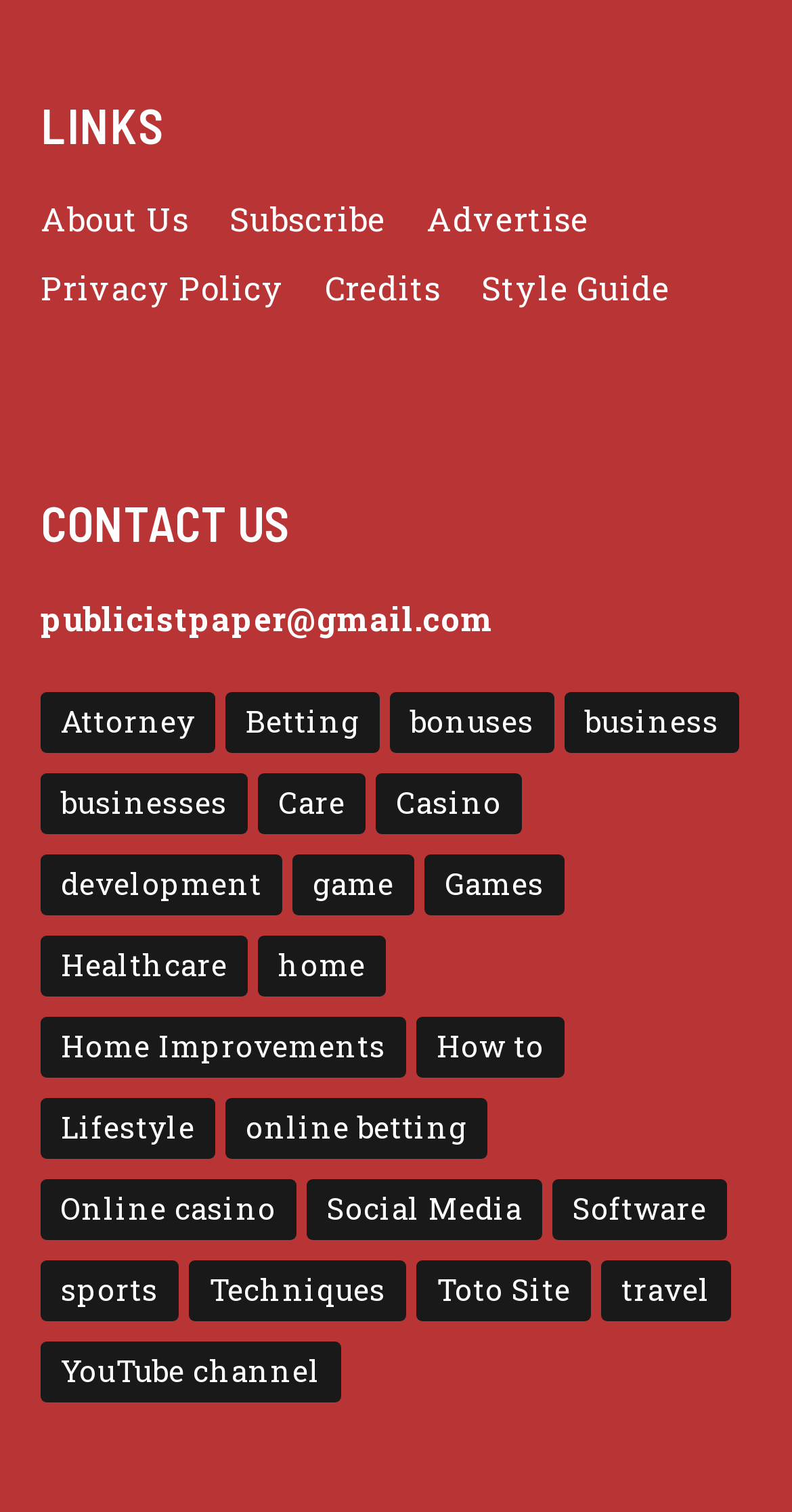Indicate the bounding box coordinates of the element that must be clicked to execute the instruction: "View business related topics". The coordinates should be given as four float numbers between 0 and 1, i.e., [left, top, right, bottom].

[0.713, 0.458, 0.933, 0.498]